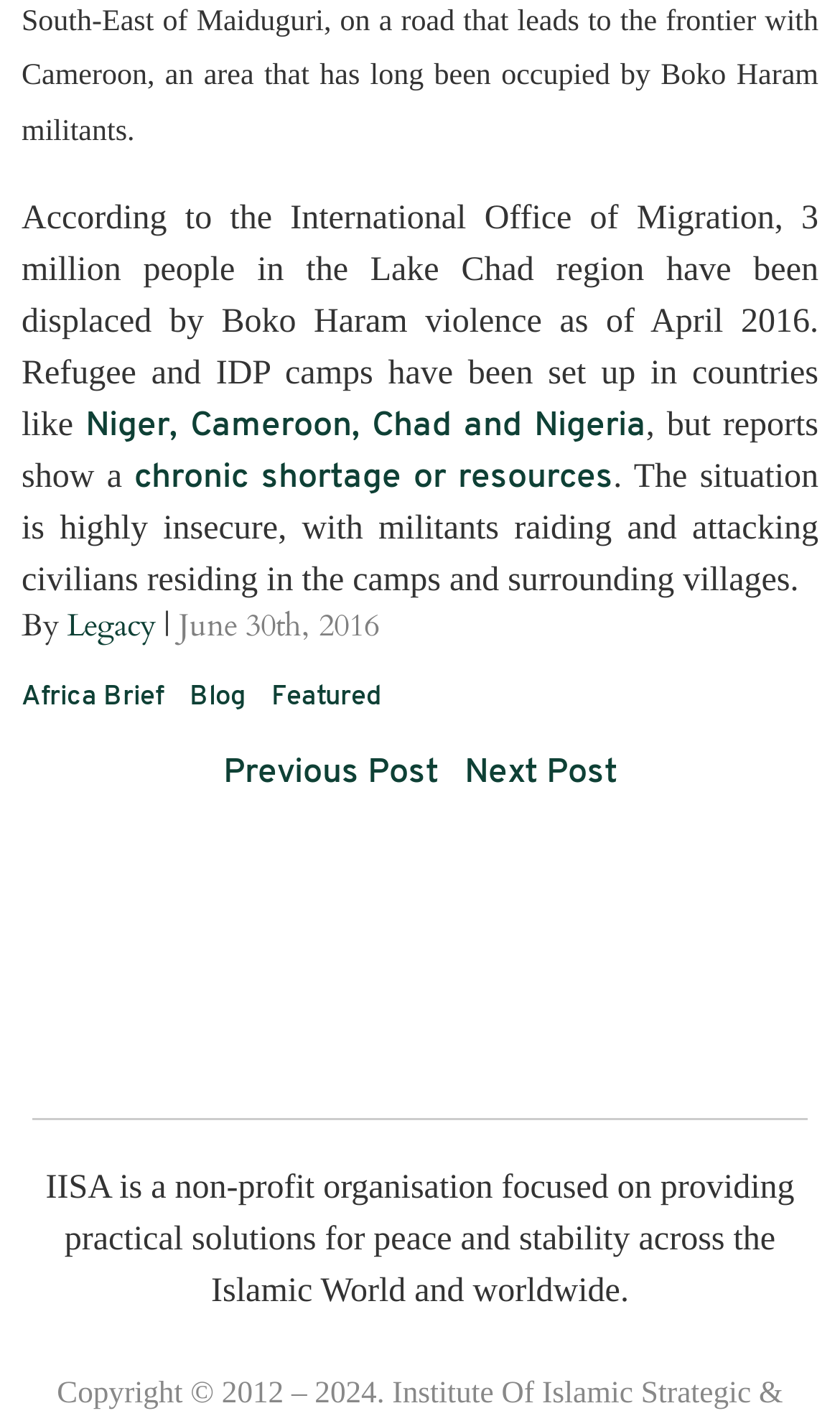Refer to the screenshot and give an in-depth answer to this question: What is the situation in the camps and surrounding villages?

The situation in the camps and surrounding villages is highly insecure, with militants raiding and attacking civilians residing in the camps and surrounding villages, as stated in the static text.